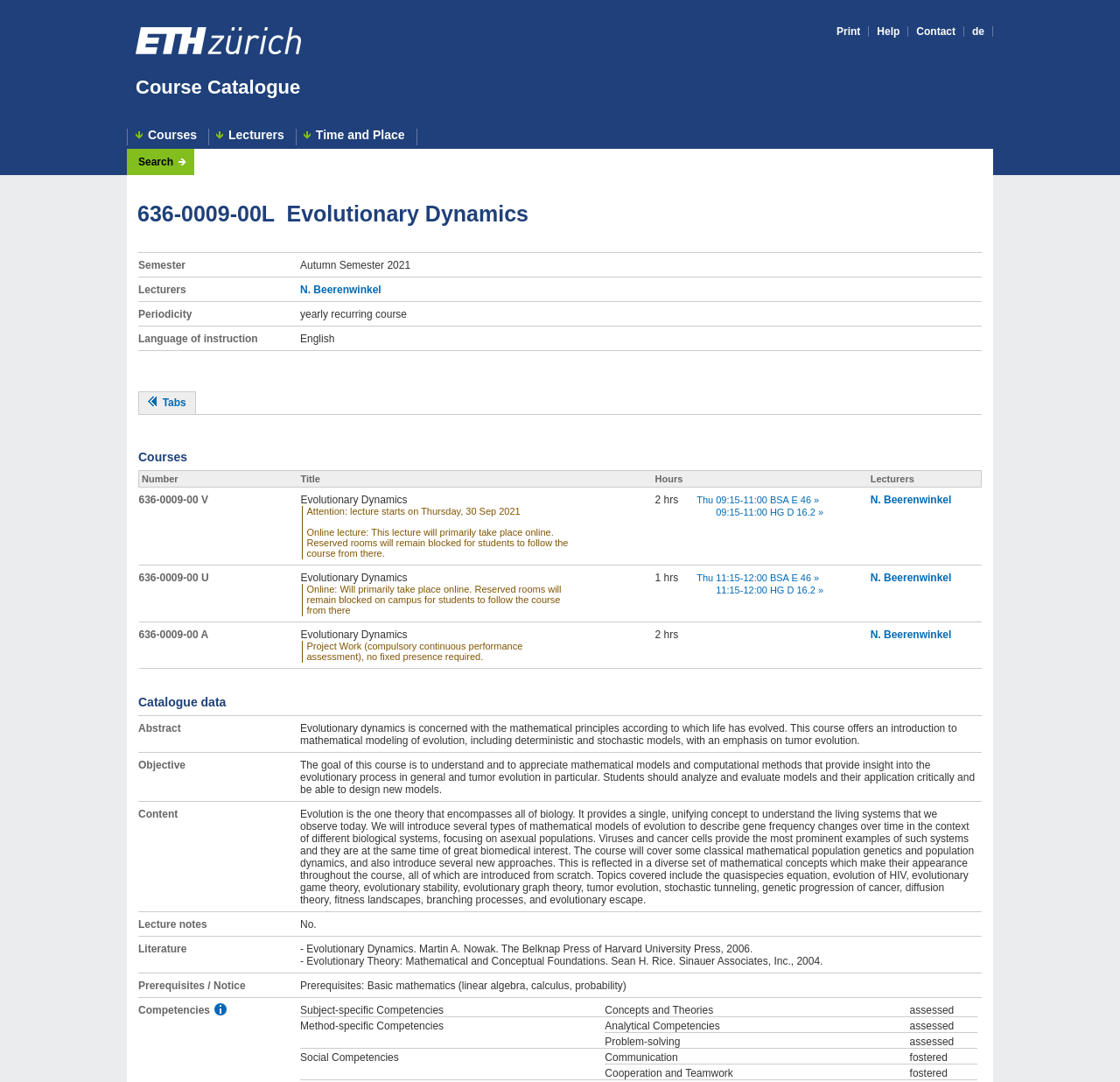Using the information from the screenshot, answer the following question thoroughly:
Who is the lecturer for the course?

I found the answer by looking at the table row with the column headers 'Number', 'Title', 'Hours', and 'Lecturers'. In the row with the course title 'Evolutionary Dynamics', the lecturer is specified as 'N. Beerenwinkel'.